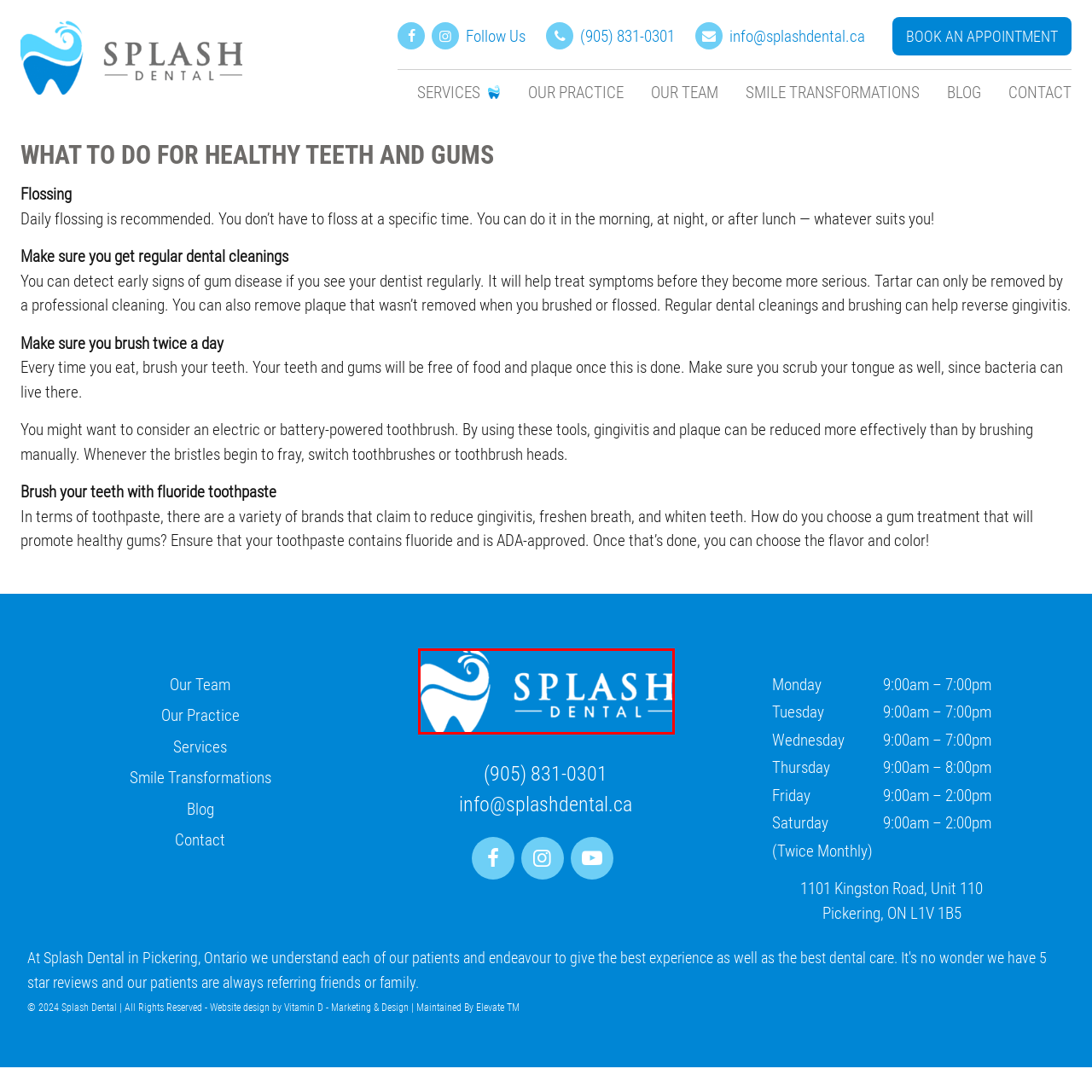Study the image inside the red outline, What is the font style of the text 'SPLASH DENTAL'? 
Respond with a brief word or phrase.

Clear and professional